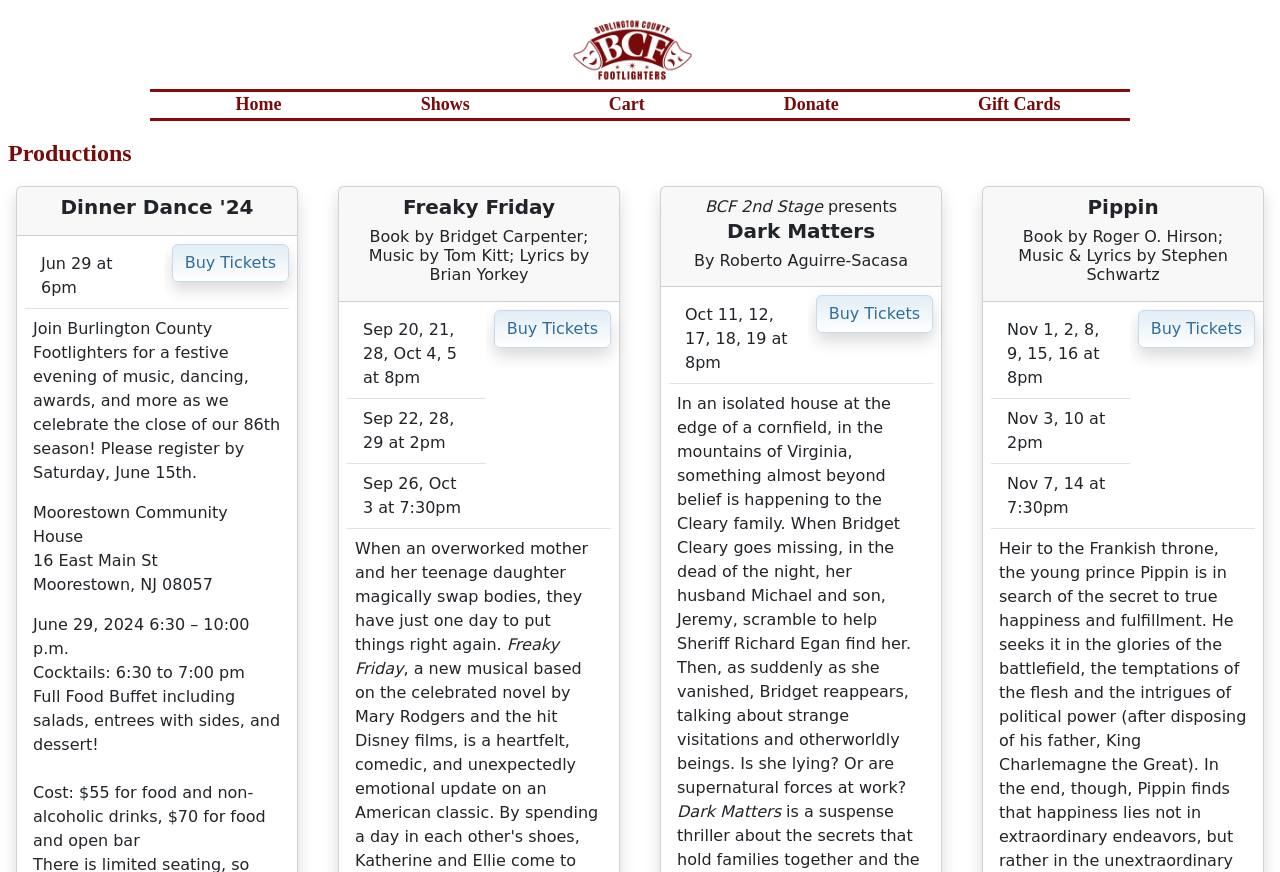Locate the bounding box of the UI element defined by this description: "Donate". The coordinates should be given as four float numbers between 0 and 1, formatted as [left, top, right, bottom].

[0.558, 0.106, 0.71, 0.135]